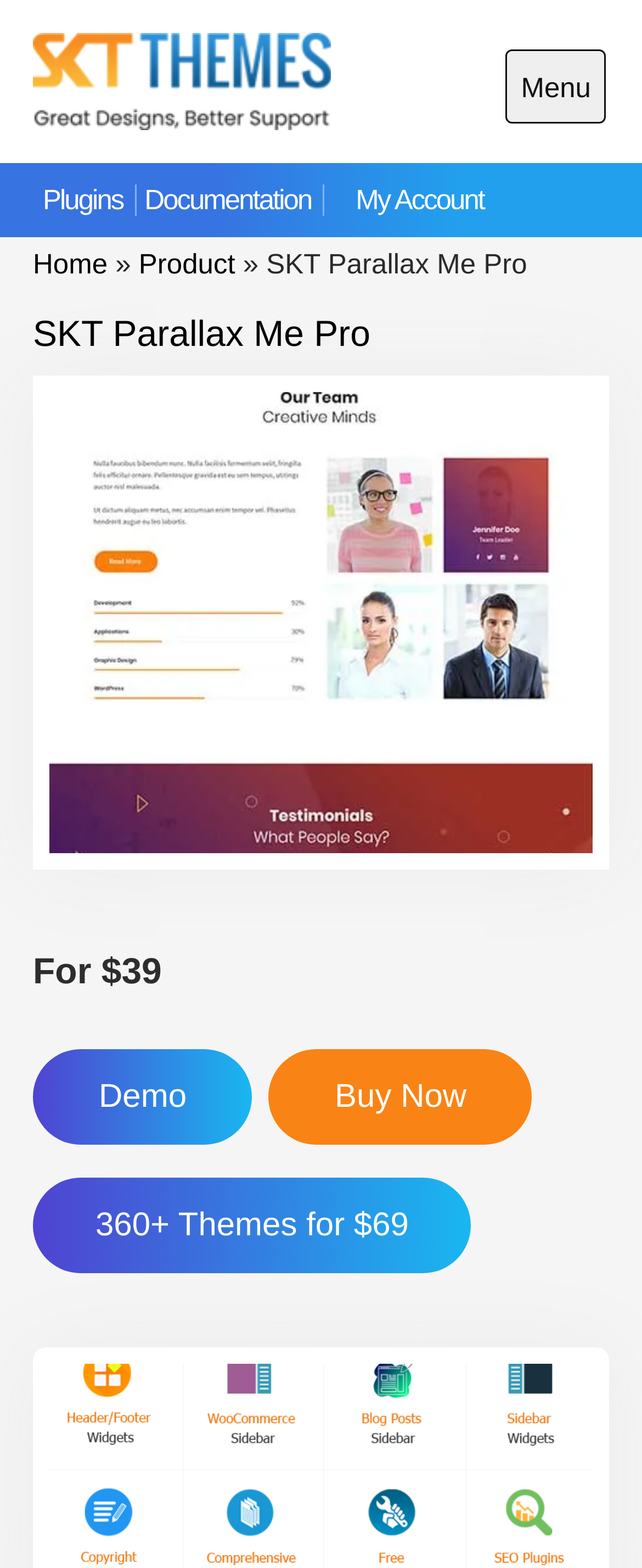Based on the image, please elaborate on the answer to the following question:
What is the name of the WordPress theme?

I found the name of the WordPress theme by looking at the heading element that says 'SKT Parallax Me Pro' which is located at the top of the page, below the navigation menu.